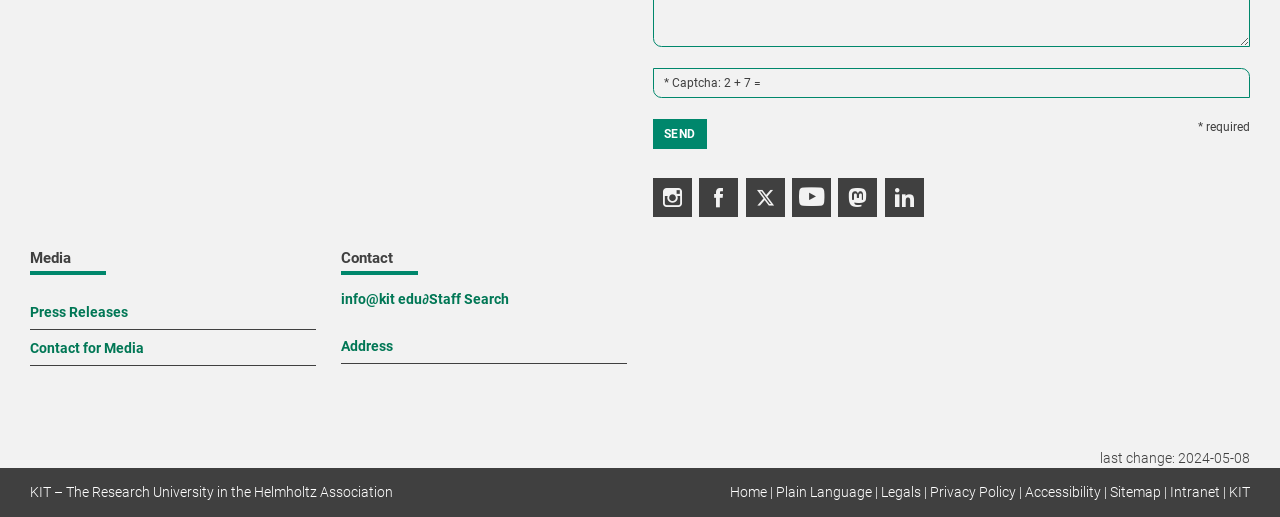Can you identify the bounding box coordinates of the clickable region needed to carry out this instruction: 'Click on Press Releases'? The coordinates should be four float numbers within the range of 0 to 1, stated as [left, top, right, bottom].

[0.023, 0.586, 0.1, 0.622]